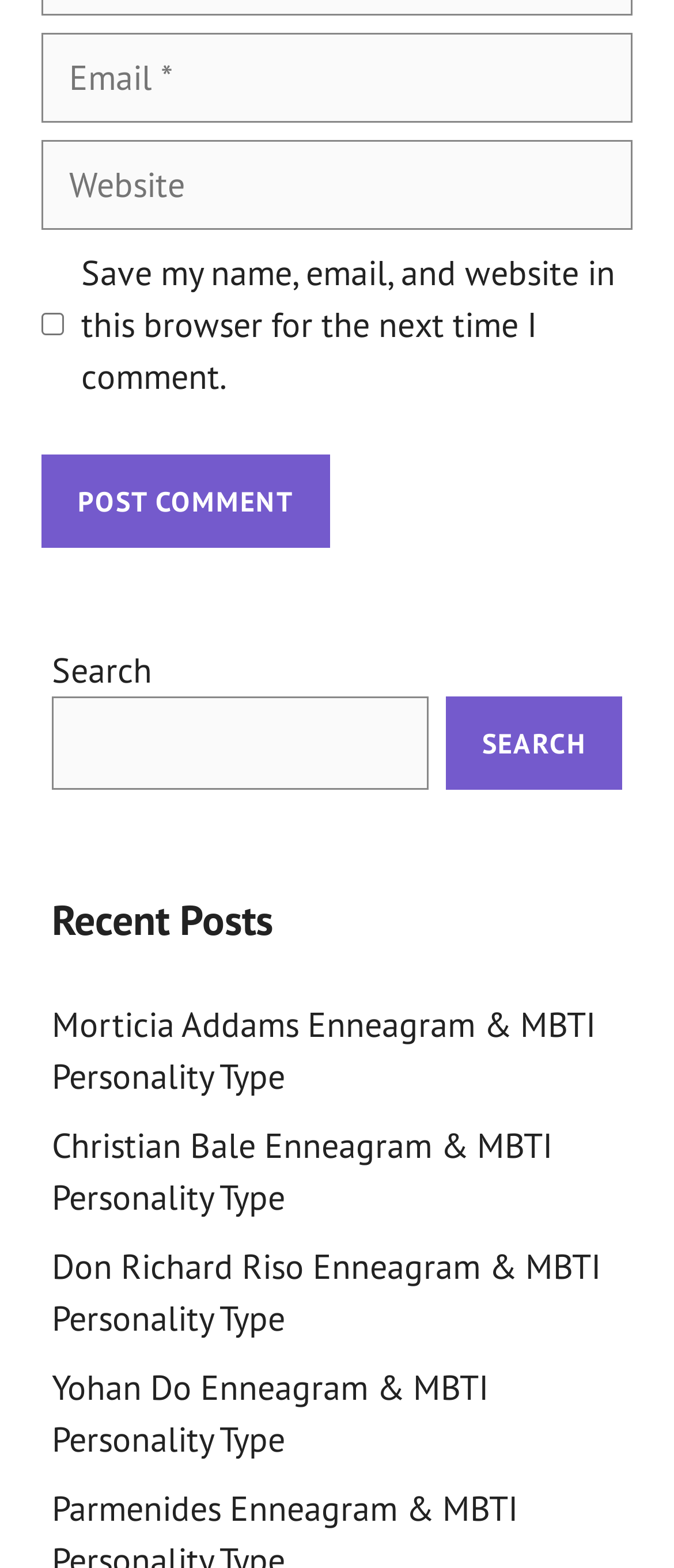How many links are there under 'Recent Posts'? Please answer the question using a single word or phrase based on the image.

4